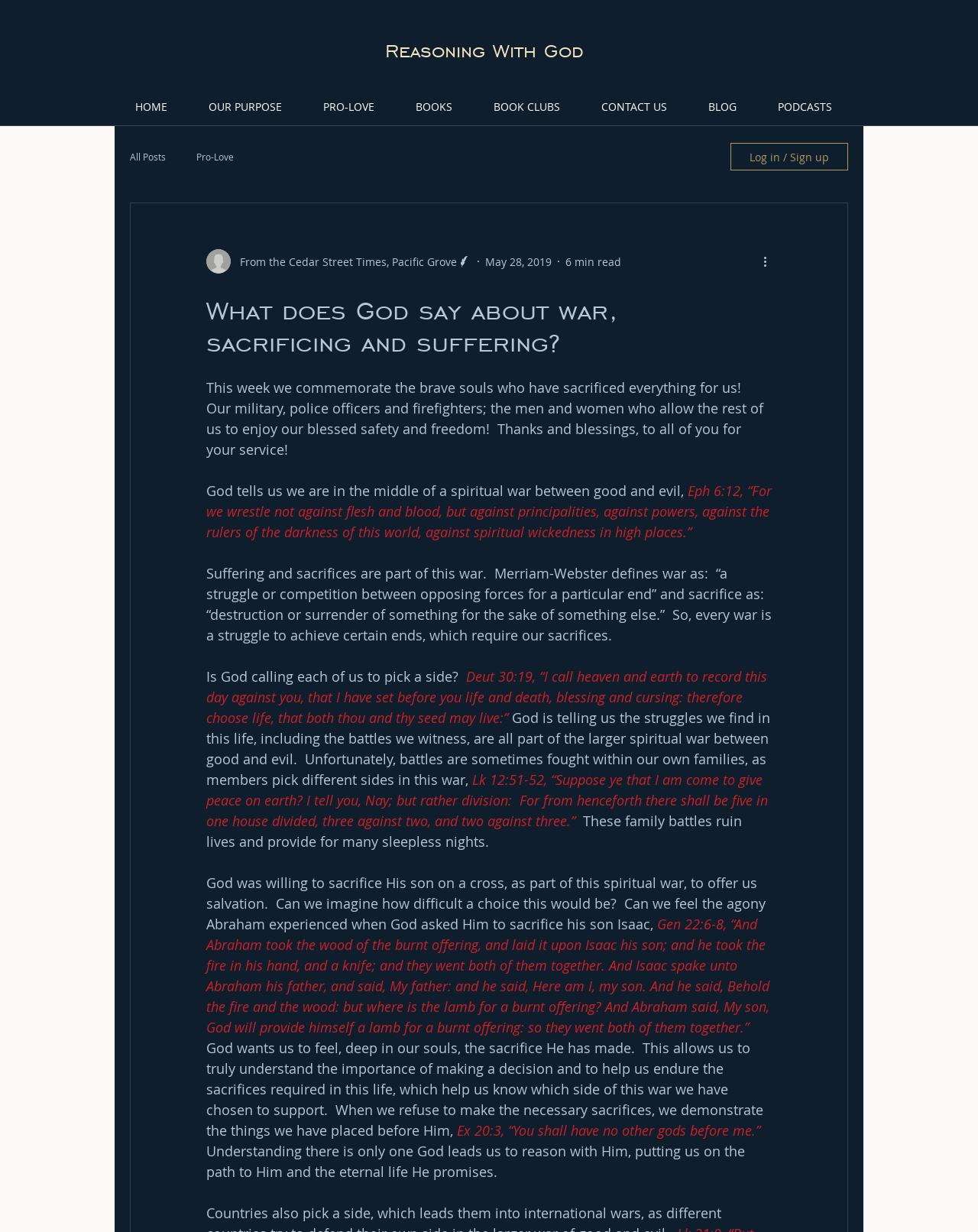Provide an in-depth caption for the elements present on the webpage.

This webpage is dedicated to a blog post titled "What does God say about war, sacrificing and suffering?" The top section of the page features a heading "Reasoning With God" with a link to the same title. Below this, there is a navigation menu with links to various sections of the website, including "HOME", "OUR PURPOSE", "PRO-LOVE", "BOOKS", "BOOK CLUBS", "CONTACT US", "BLOG", and "PODCASTS".

On the left side of the page, there is a secondary navigation menu with links to "All Posts" and "Pro-Love" under the "blog" category. A "Log in / Sign up" button is located nearby. 

The main content of the page is a blog post that commemorates the brave souls who have sacrificed everything for the safety and freedom of others. The post discusses the concept of spiritual war between good and evil, citing biblical verses such as Eph 6:12 and Deut 30:19. It also explores the idea of sacrifice and its importance in this spiritual war.

The blog post is divided into several paragraphs, each discussing a different aspect of the spiritual war and the sacrifices required. There are a total of 12 paragraphs, with biblical verses and quotes interspersed throughout. The post concludes by emphasizing the importance of understanding that there is only one God and the need to reason with Him to achieve eternal life.

Throughout the page, there are several images, including a writer's picture and an image associated with the "More actions" button. The overall layout of the page is clean, with a clear hierarchy of headings and paragraphs.